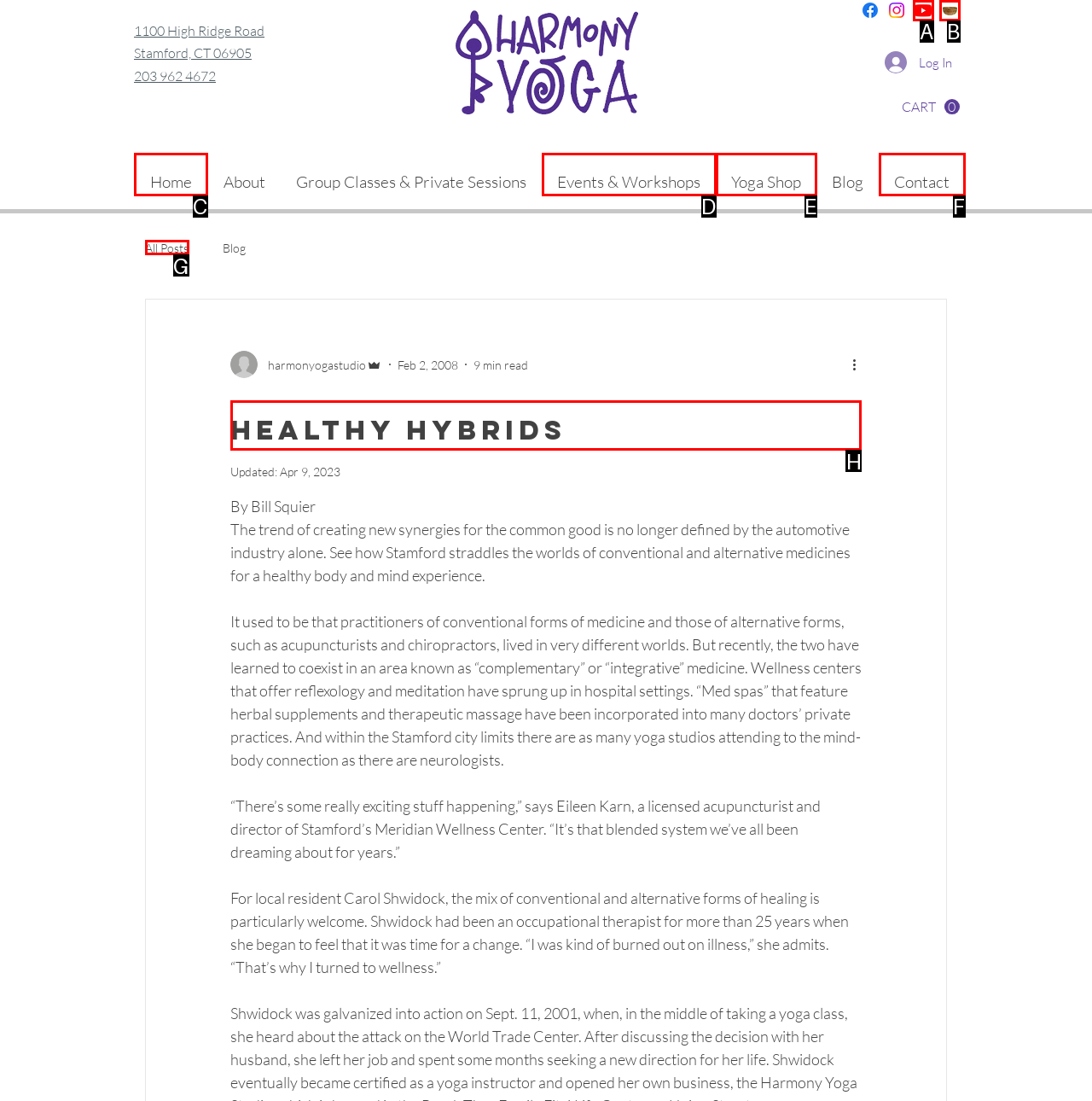Identify the correct UI element to click on to achieve the following task: Read the 'Blog' post Respond with the corresponding letter from the given choices.

H